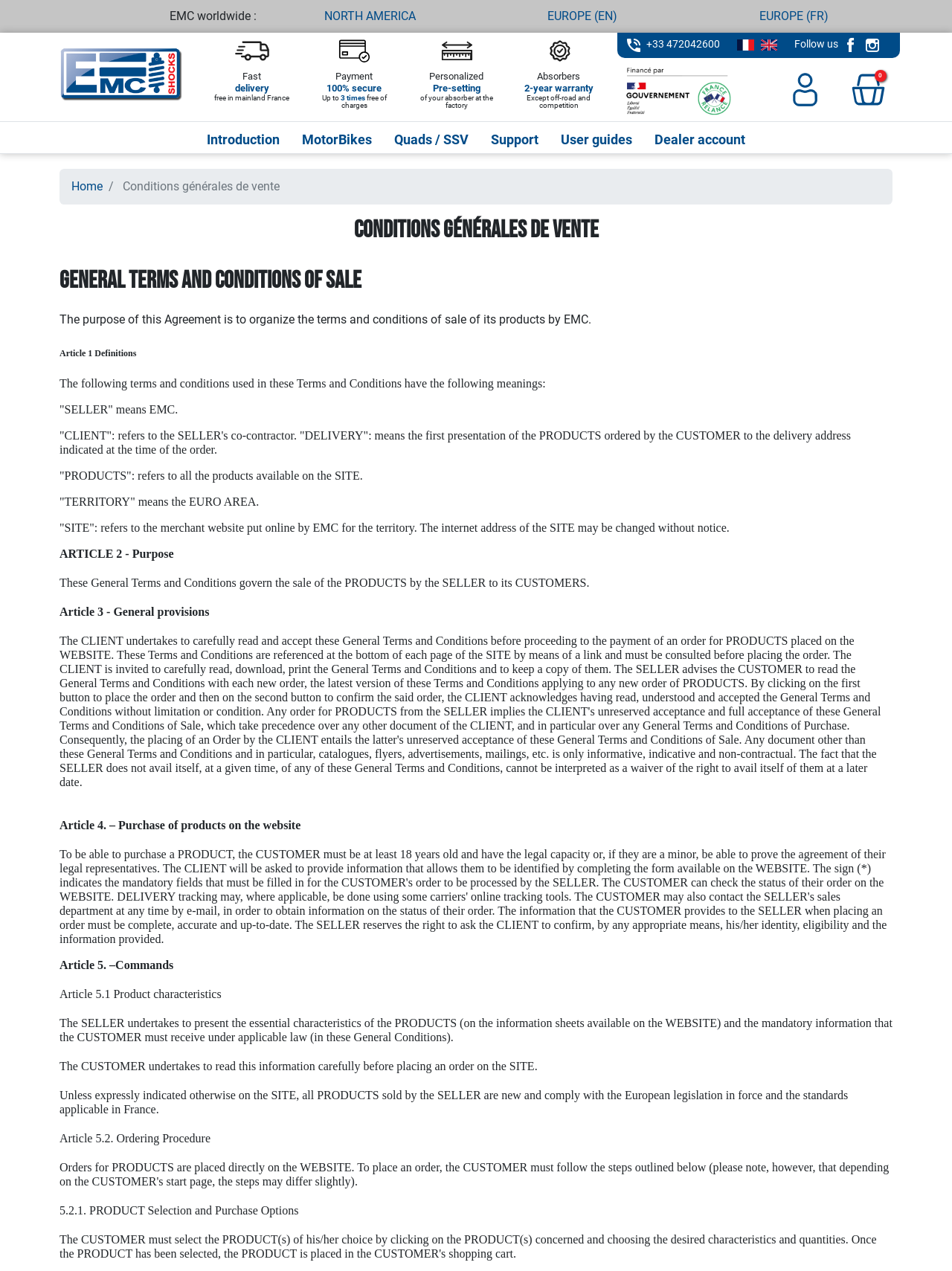What is the purpose of the agreement?
Using the image as a reference, deliver a detailed and thorough answer to the question.

The purpose of the agreement is to organize the terms and conditions of sale of its products by EMC, which can be found in the section that introduces the general terms and conditions, specifically in the text 'The purpose of this Agreement is to organize the terms and conditions of sale of its products by EMC'.